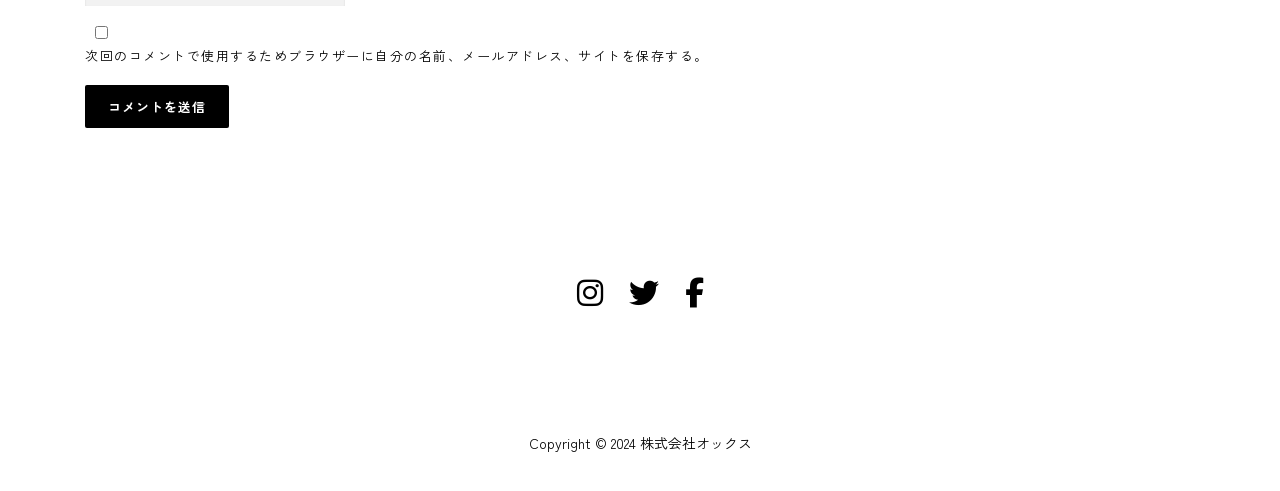What is the purpose of the checkbox?
Ensure your answer is thorough and detailed.

The checkbox has a description '次回のコメントで使用するためブラウザーに自分の名前、メールアドレス、サイトを保存する。' which indicates that it is used to save the user's name, email, and site for future comments.